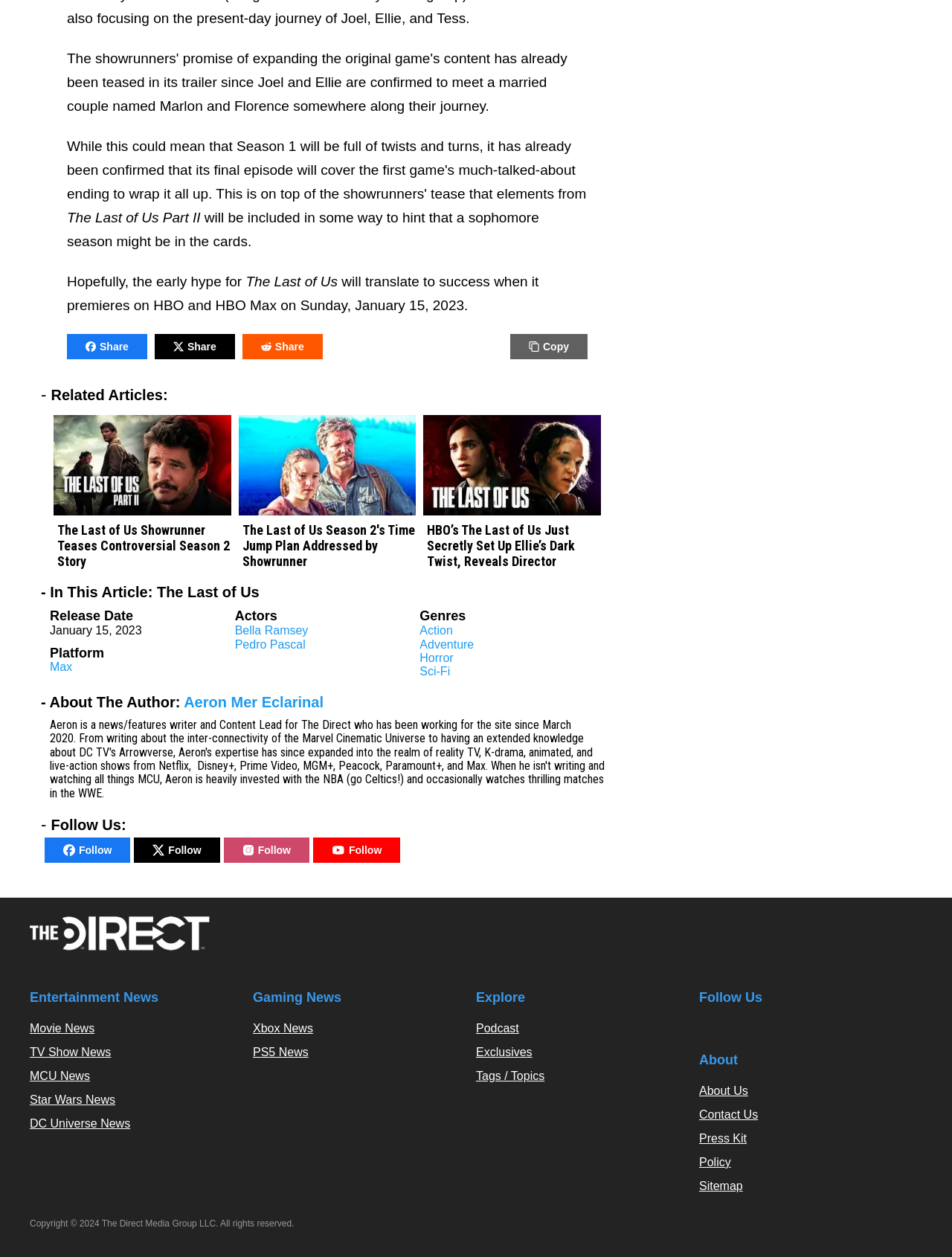What is the platform of the TV show?
Answer the question with a single word or phrase derived from the image.

HBO Max